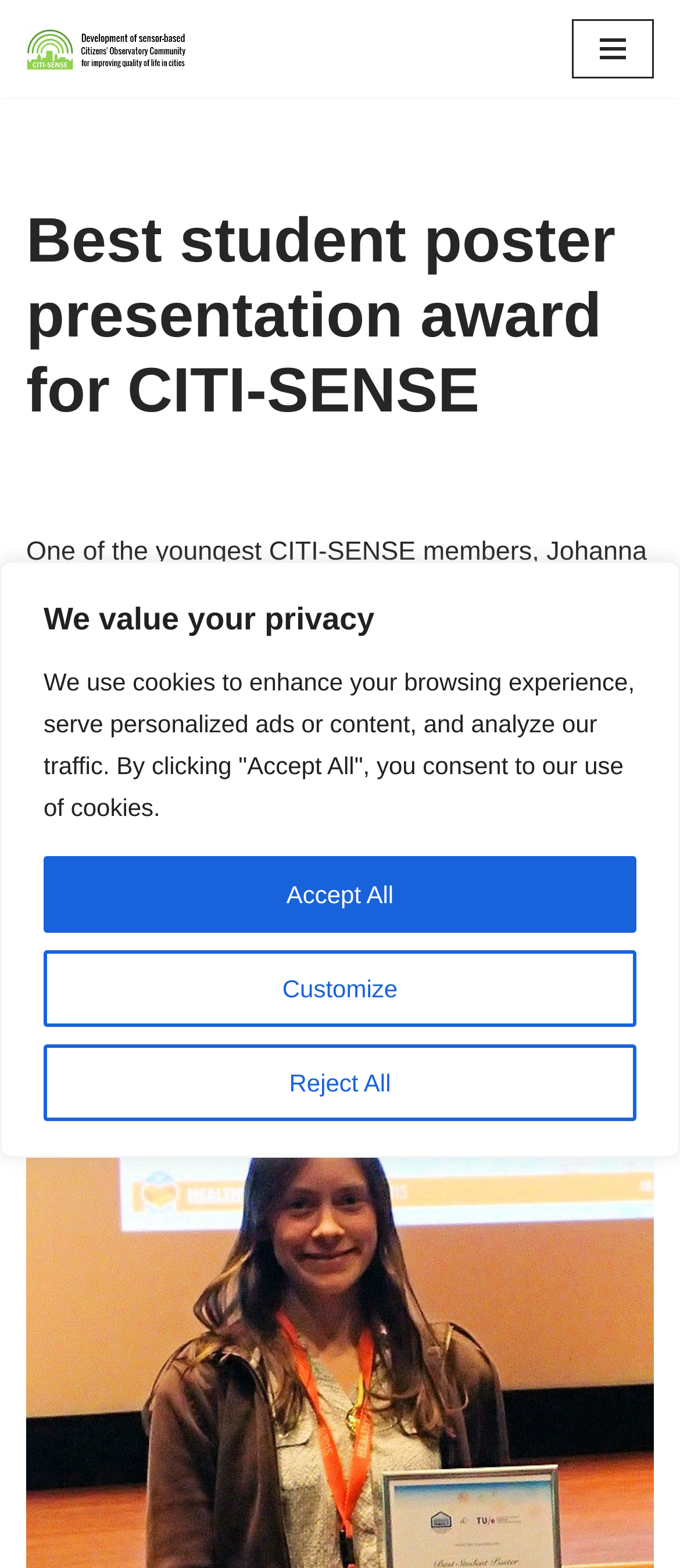Provide the bounding box for the UI element matching this description: "Skip to content".

[0.0, 0.036, 0.077, 0.058]